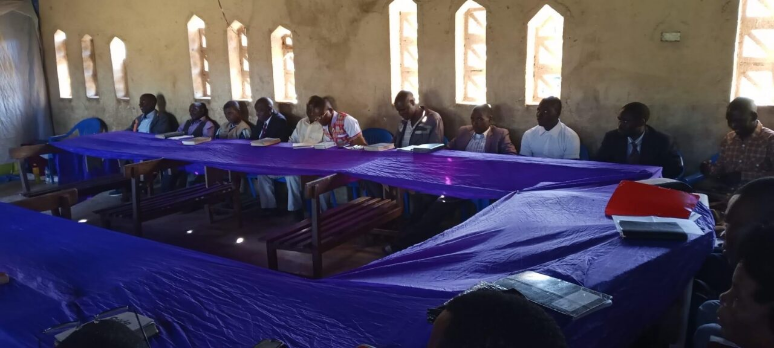What is the purpose of the documents on the table?
Please ensure your answer is as detailed and informative as possible.

The image shows various documents and materials scattered on the table, suggesting that the participants are engaged in a discussion or meeting to address important topics, possibly related to the development and organizational structure of their church.